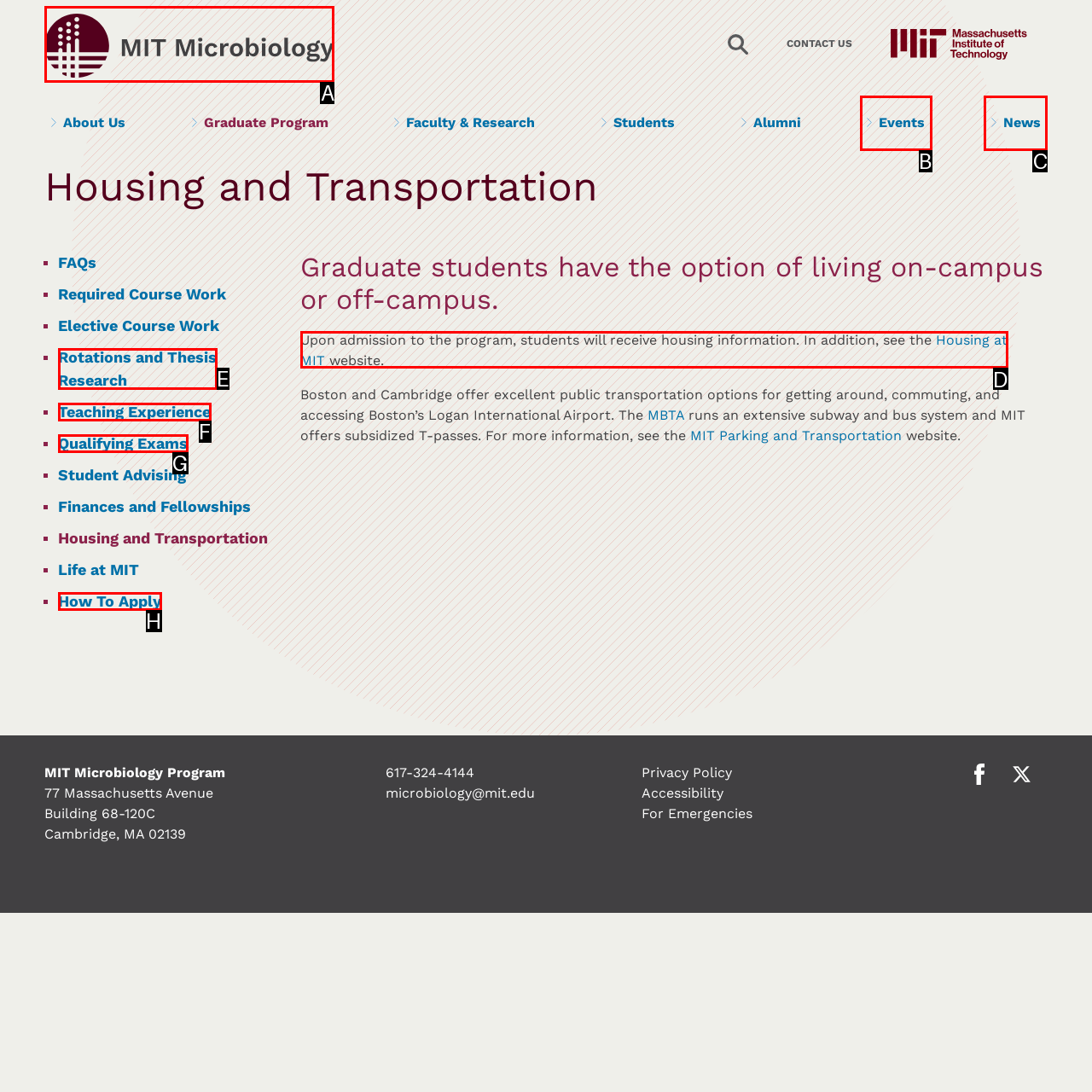Which HTML element should be clicked to fulfill the following task: Visit the 'MIT Microbiology Program' homepage?
Reply with the letter of the appropriate option from the choices given.

A